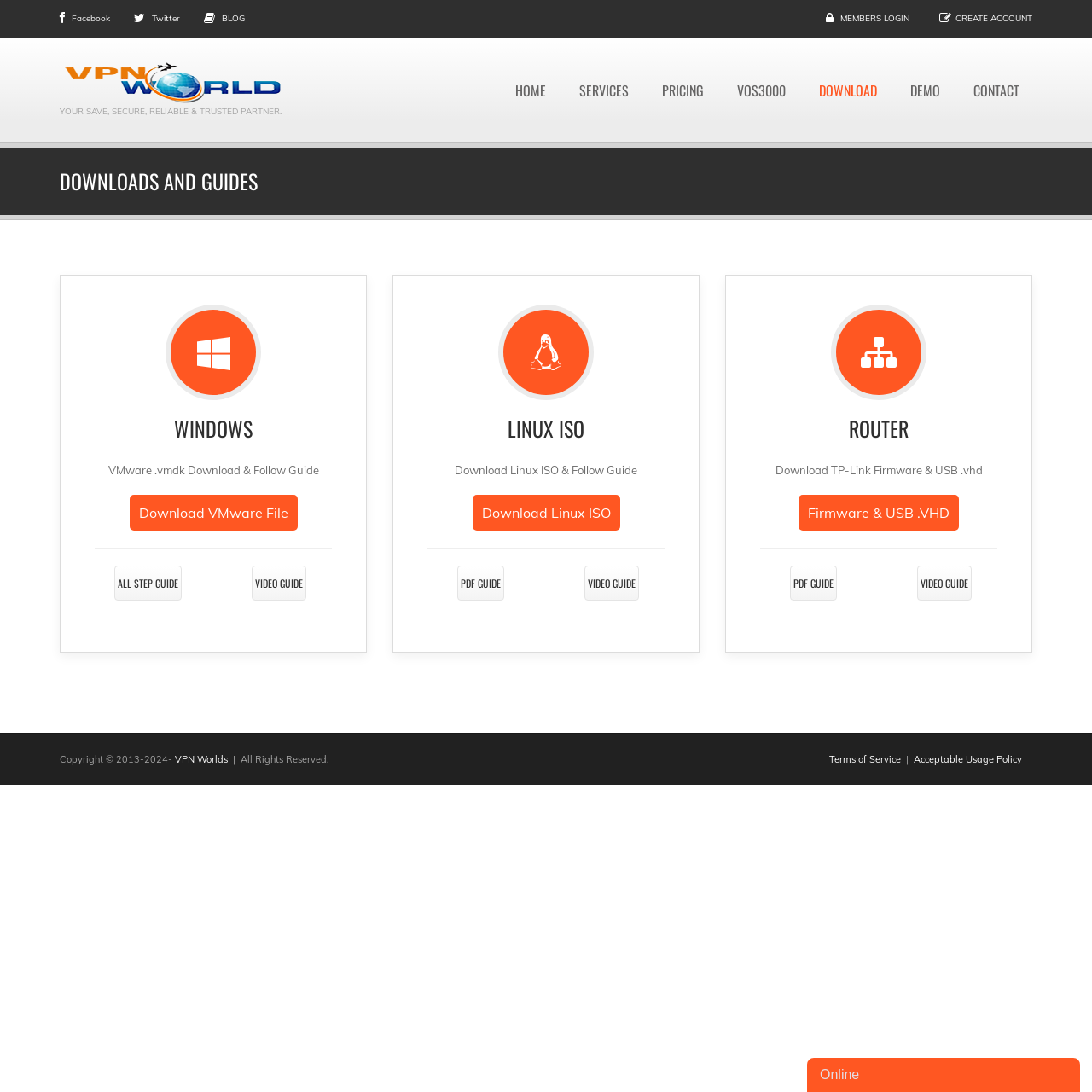Use a single word or phrase to answer this question: 
How many guides are available for each download option?

2